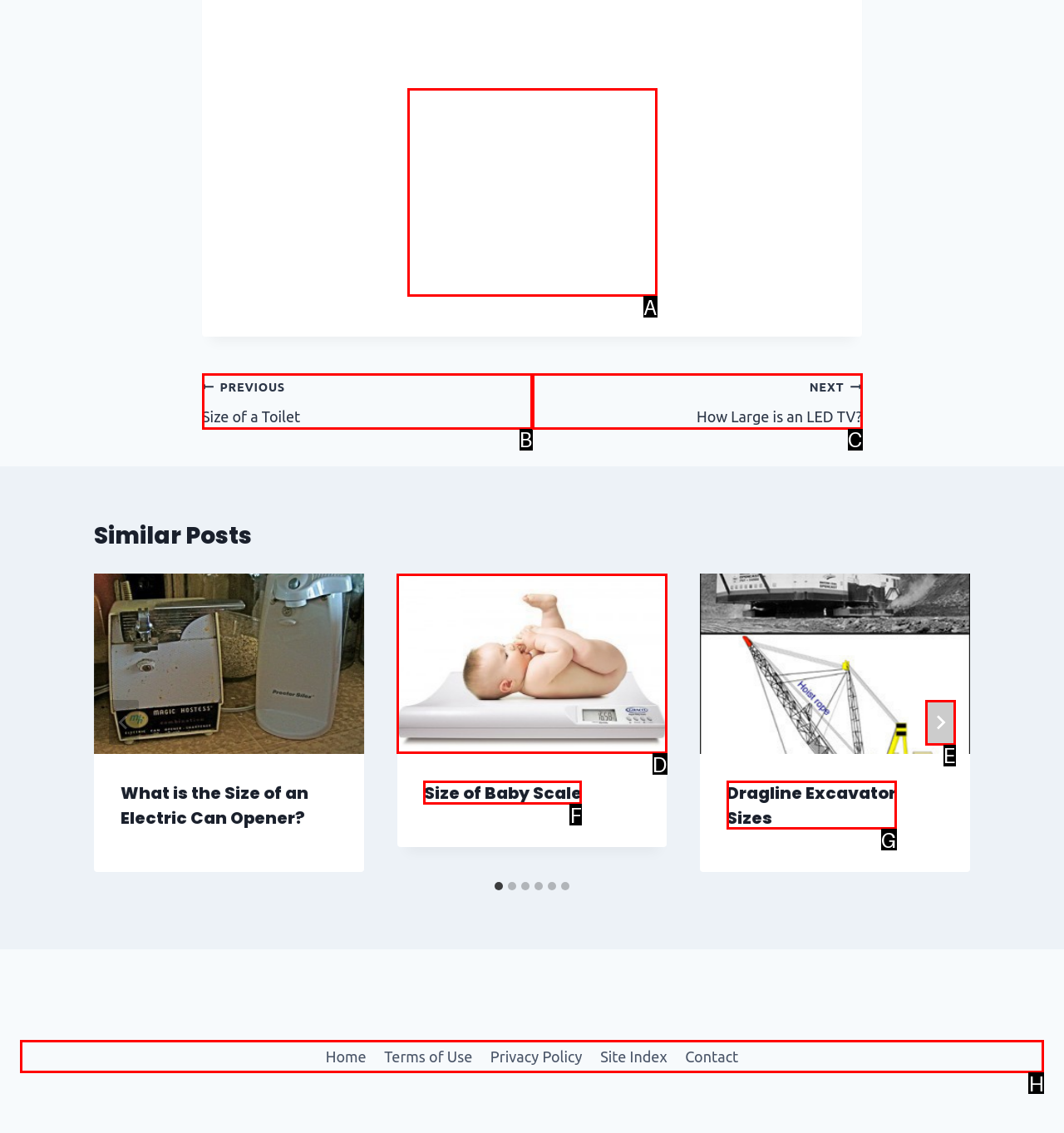Identify the correct UI element to click on to achieve the following task: Navigate to the 'Footer Navigation' Respond with the corresponding letter from the given choices.

H